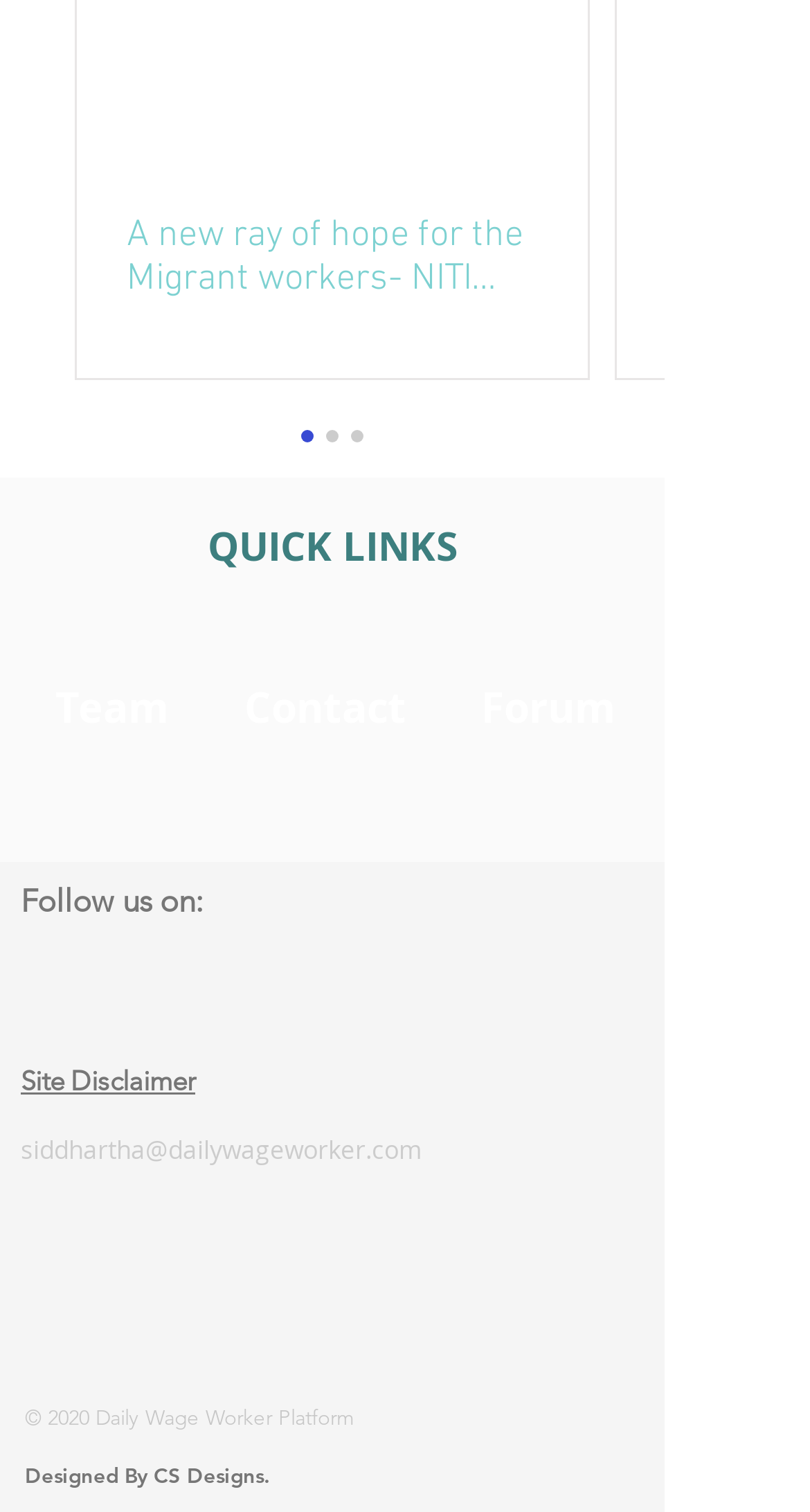Locate the bounding box coordinates of the element's region that should be clicked to carry out the following instruction: "Visit the forum". The coordinates need to be four float numbers between 0 and 1, i.e., [left, top, right, bottom].

[0.594, 0.449, 0.76, 0.486]